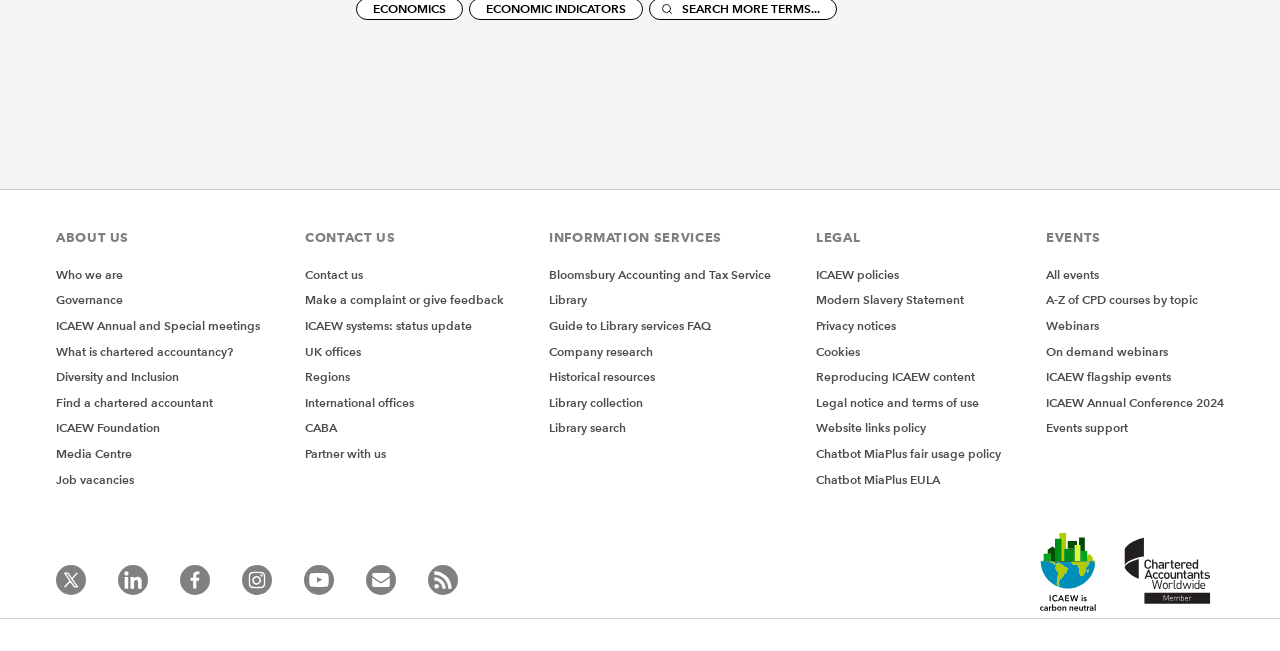From the image, can you give a detailed response to the question below:
What is the purpose of the 'ICAEW Annual Conference 2024' link?

The link 'ICAEW Annual Conference 2024' is located under the heading 'EVENTS', which implies that it provides information about the conference, possibly including registration, schedule, and other details.